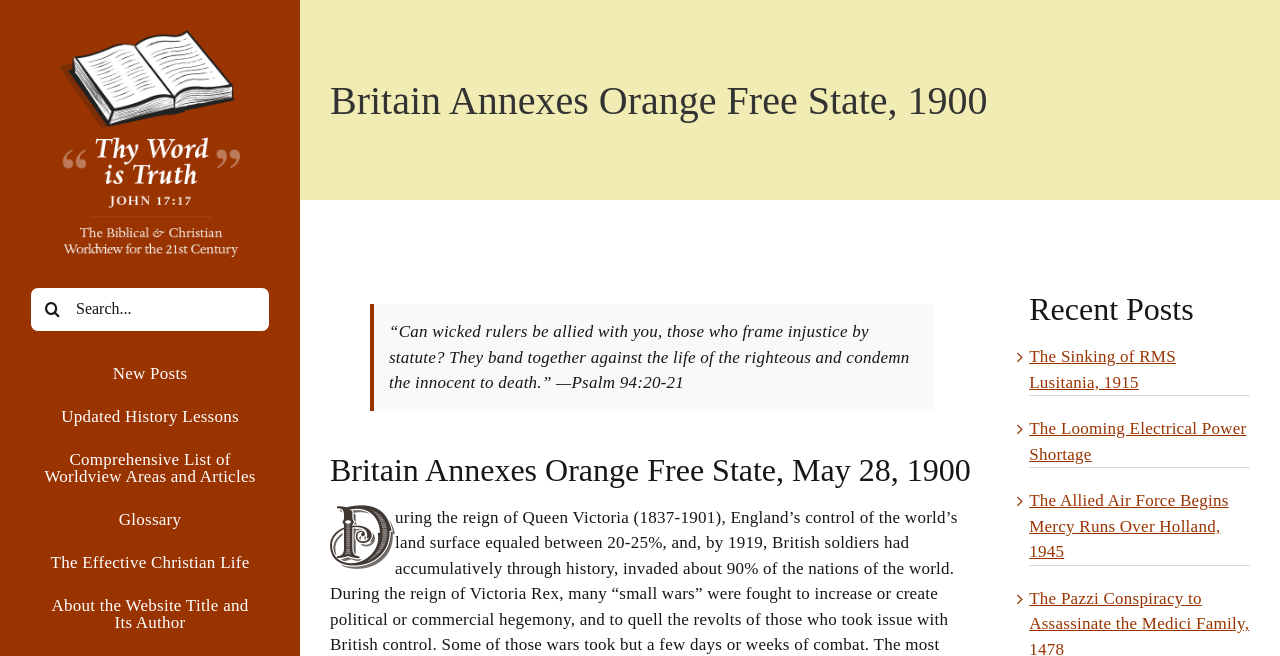Determine and generate the text content of the webpage's headline.

Britain Annexes Orange Free State, 1900